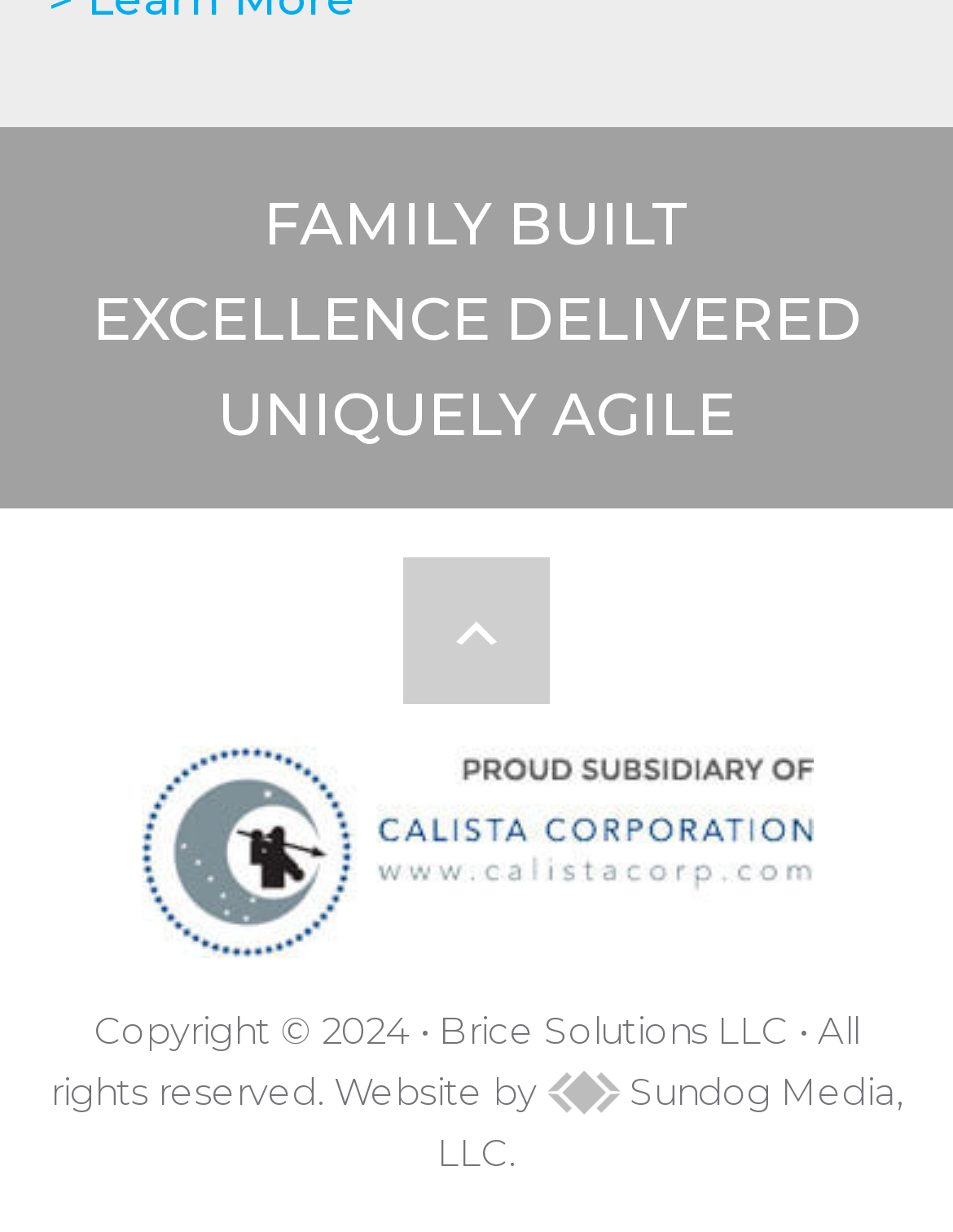Please give a succinct answer to the question in one word or phrase:
What year is the copyright for?

2024